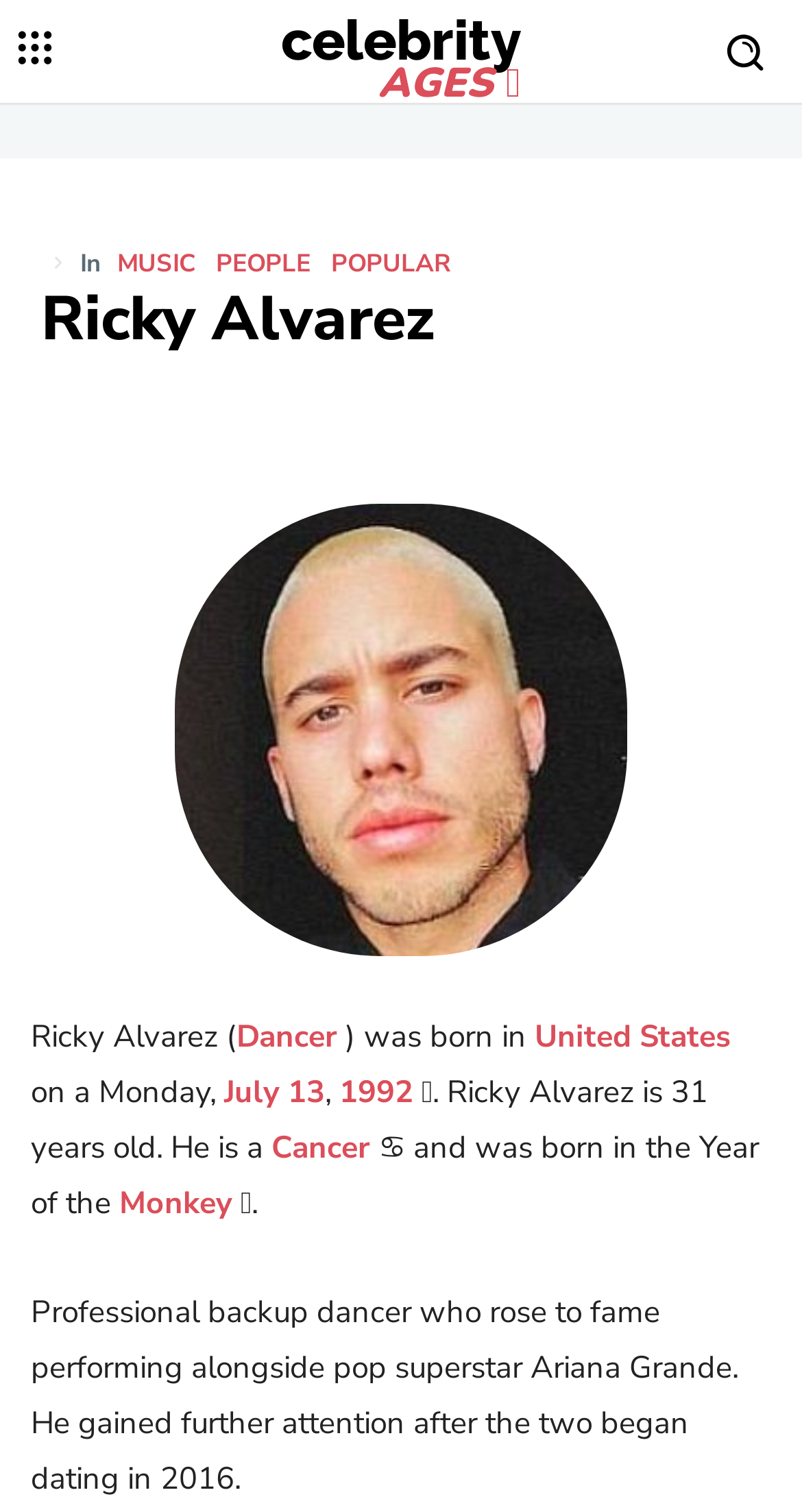Answer this question using a single word or a brief phrase:
How old is Ricky Alvarez?

31 years old